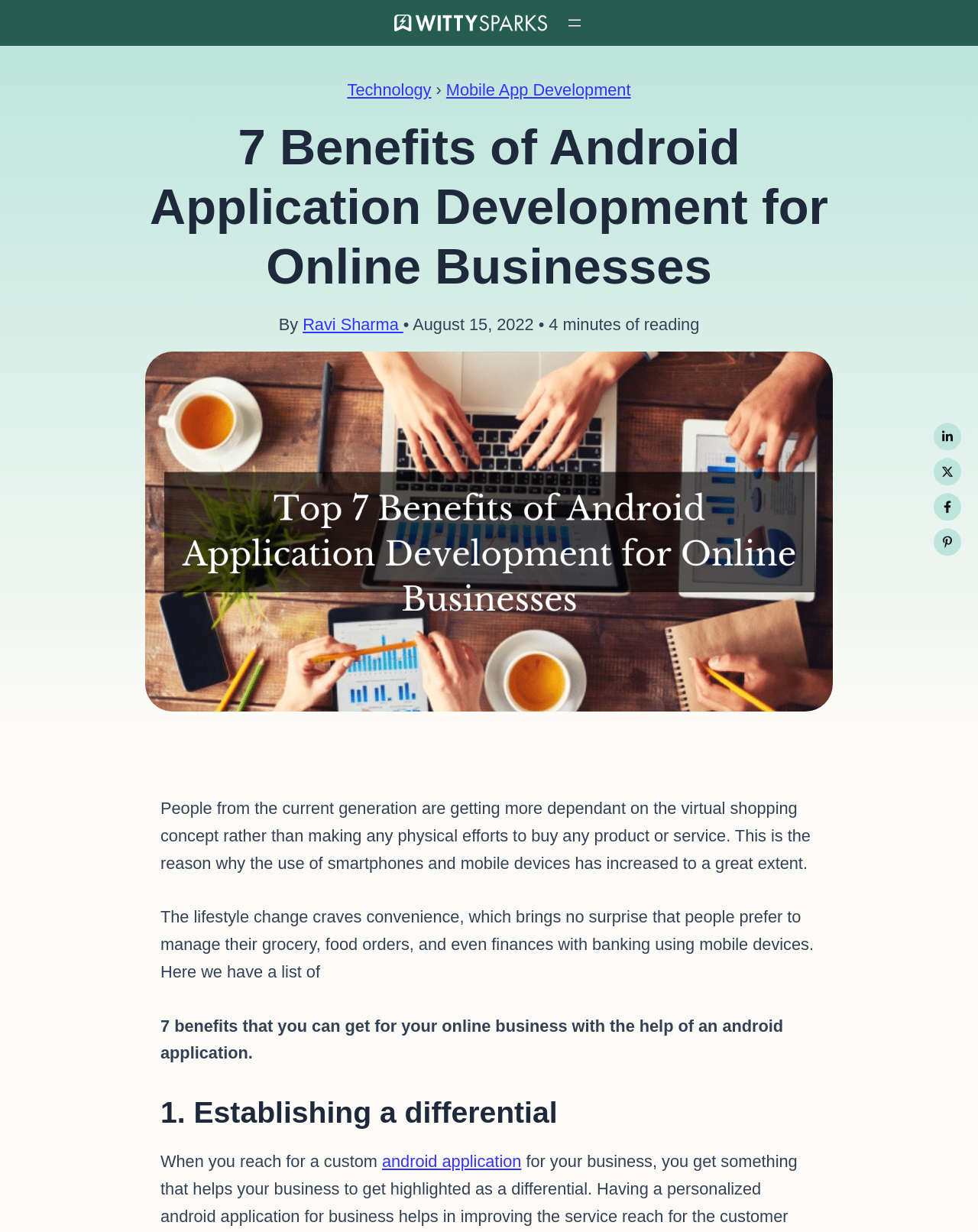Please determine the bounding box coordinates of the section I need to click to accomplish this instruction: "Click the WittySparks Logo".

[0.403, 0.012, 0.559, 0.025]